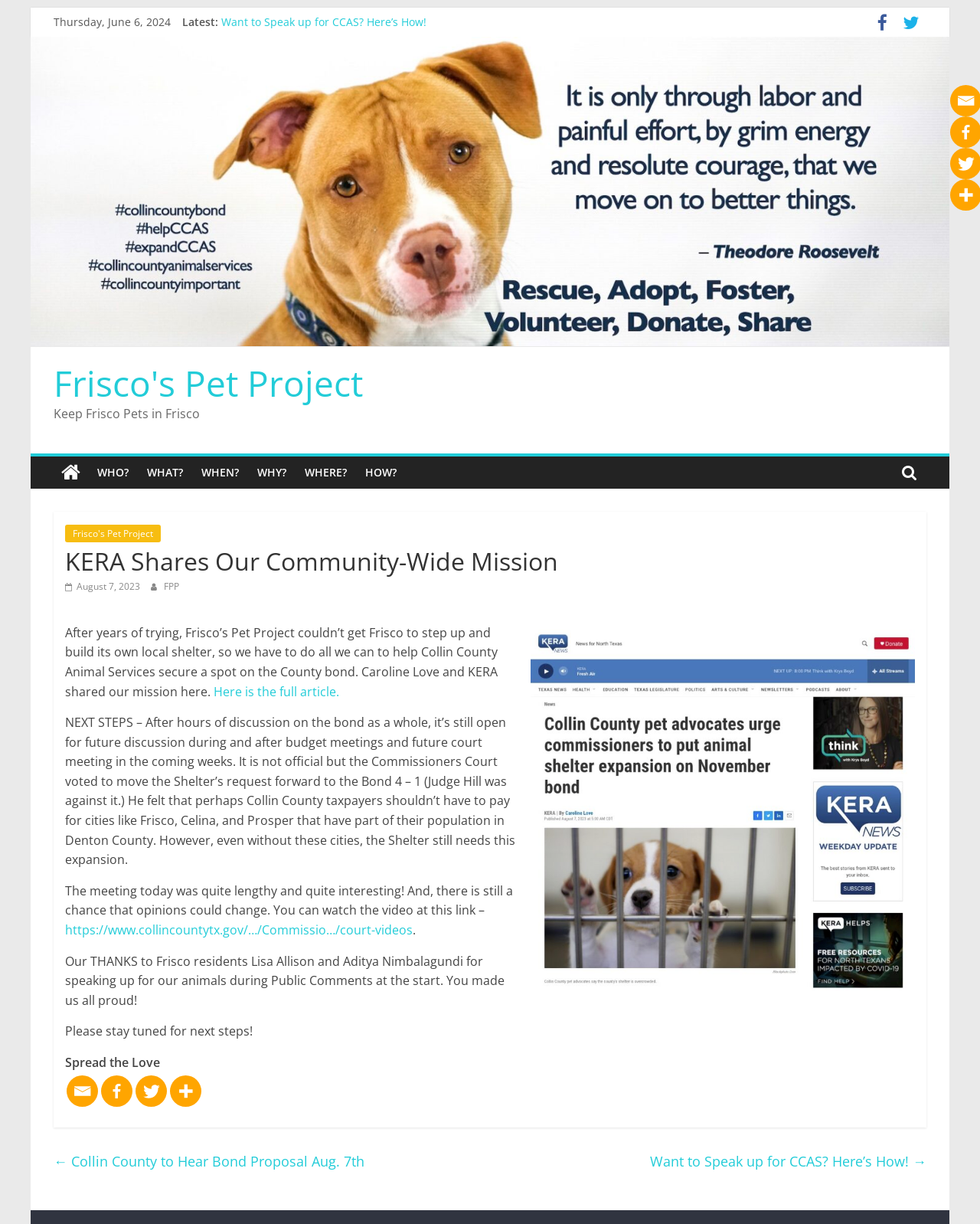Identify the bounding box coordinates of the clickable region necessary to fulfill the following instruction: "Click on 'Frisco's Pet Project' to learn more". The bounding box coordinates should be four float numbers between 0 and 1, i.e., [left, top, right, bottom].

[0.031, 0.031, 0.969, 0.045]